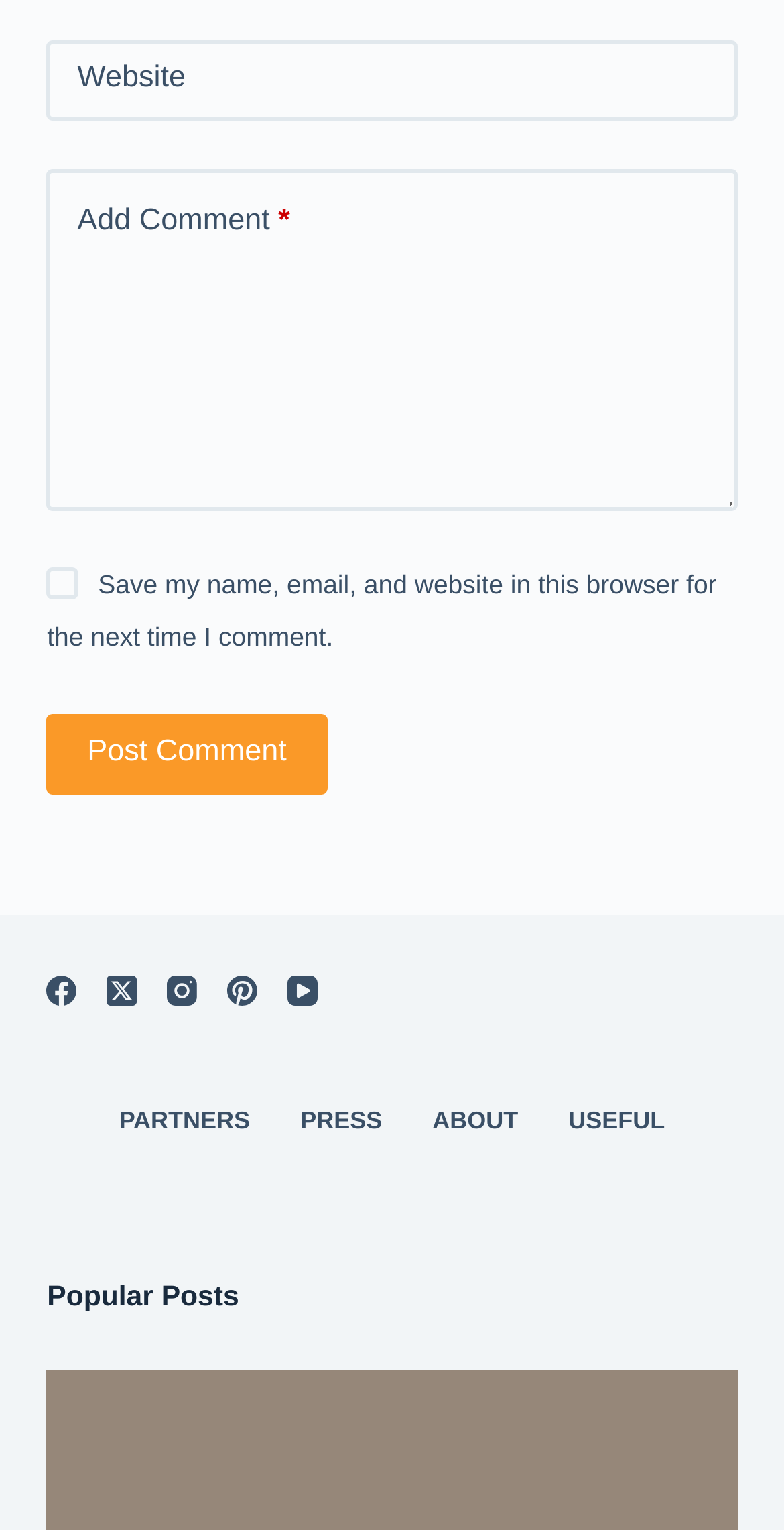Based on the element description aria-label="Facebook", identify the bounding box coordinates for the UI element. The coordinates should be in the format (top-left x, top-left y, bottom-right x, bottom-right y) and within the 0 to 1 range.

[0.06, 0.637, 0.098, 0.657]